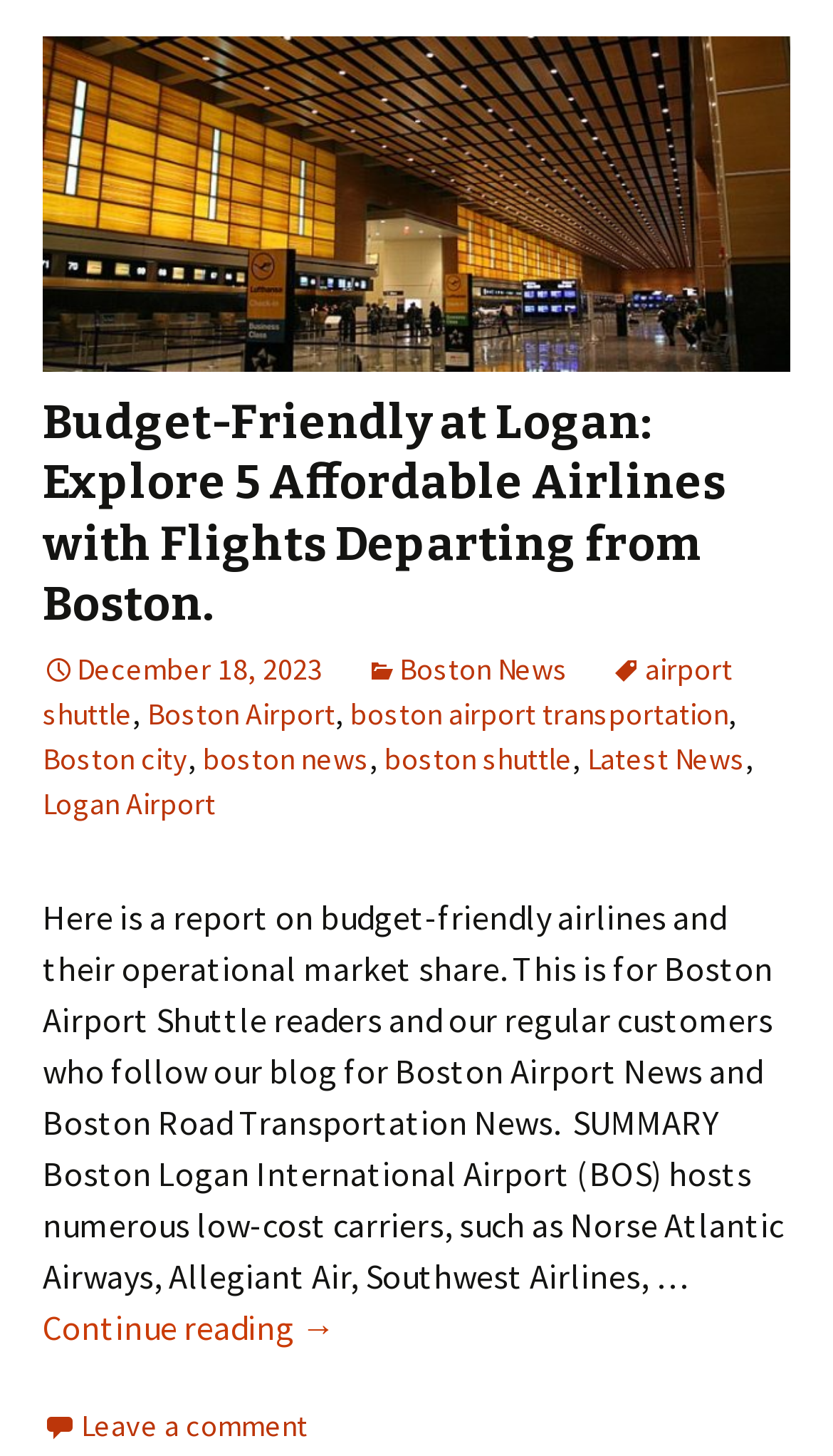What is the name of the airport mentioned in the article?
Please ensure your answer to the question is detailed and covers all necessary aspects.

The name of the airport can be found in the content of the article which mentions 'Boston Logan International Airport (BOS)' as the airport that hosts numerous low-cost carriers.